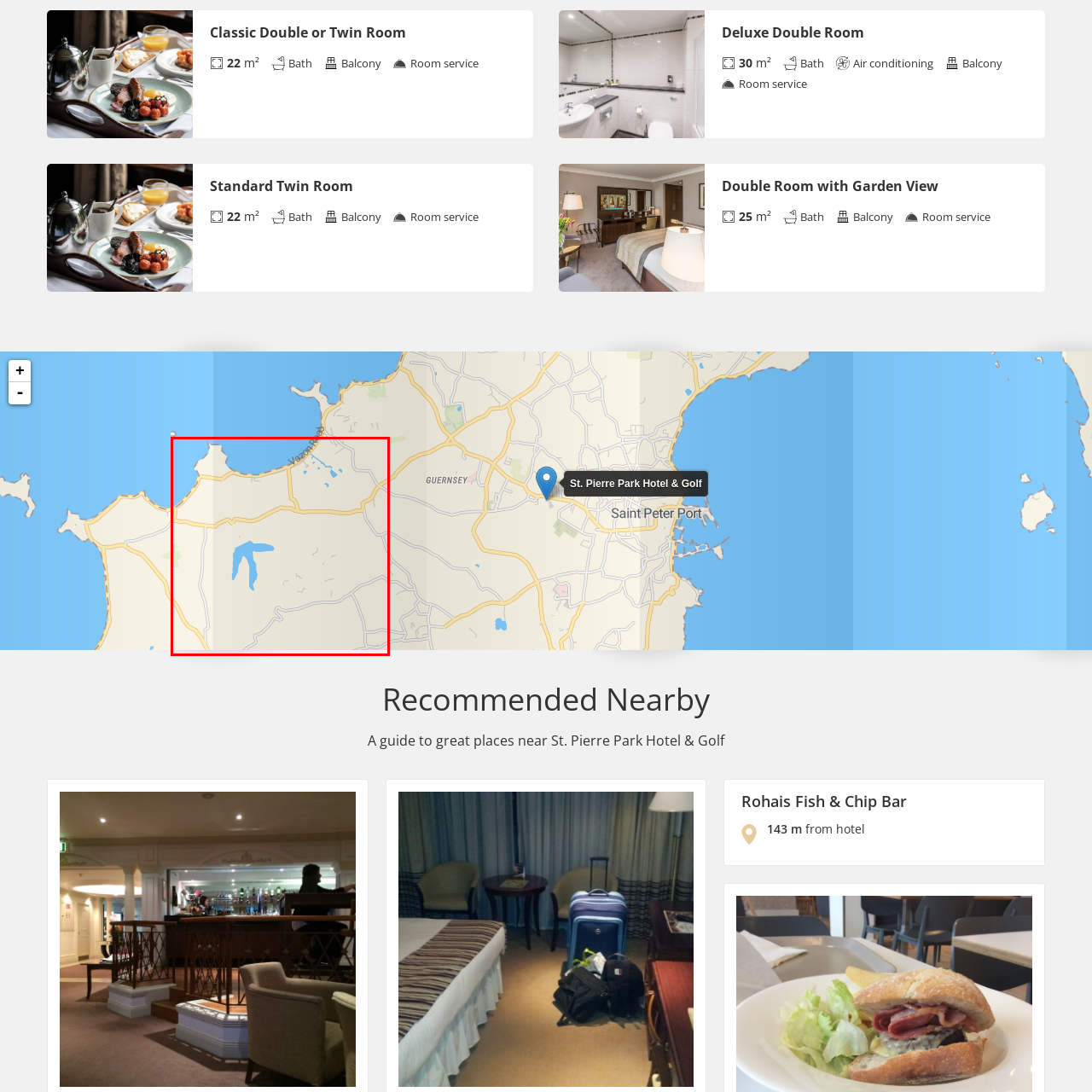Observe the image within the red bounding box carefully and provide an extensive answer to the following question using the visual cues: What is the purpose of the map?

The map provides an overview of the region, highlighting the geographical features and layout around the St. Pierre Park Hotel & Golf, with the intention of inviting guests to explore the natural surroundings and nearby attractions during their stay.